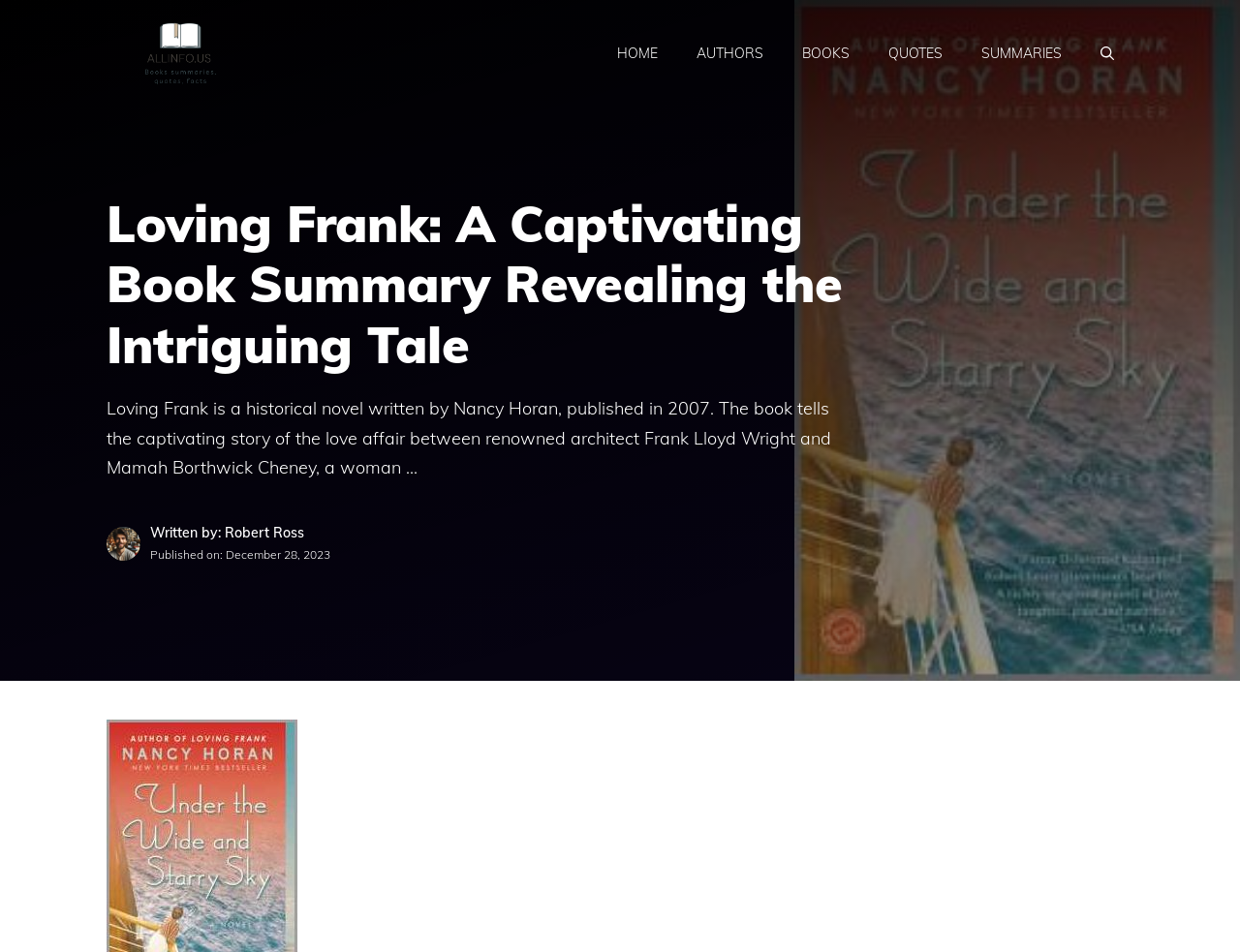Find the bounding box of the UI element described as follows: "Home".

[0.482, 0.026, 0.546, 0.087]